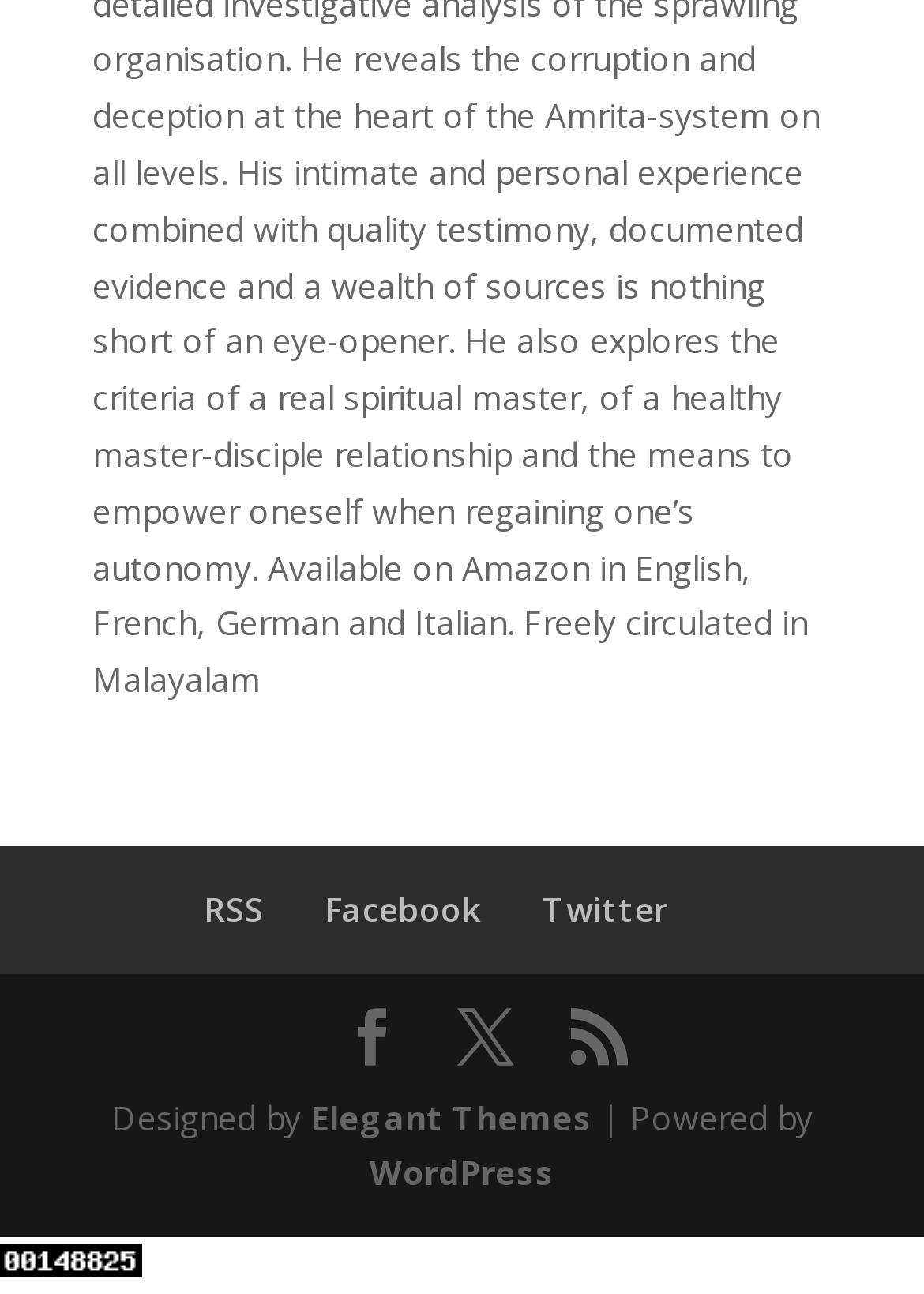How many links are there in the footer?
Using the picture, provide a one-word or short phrase answer.

7